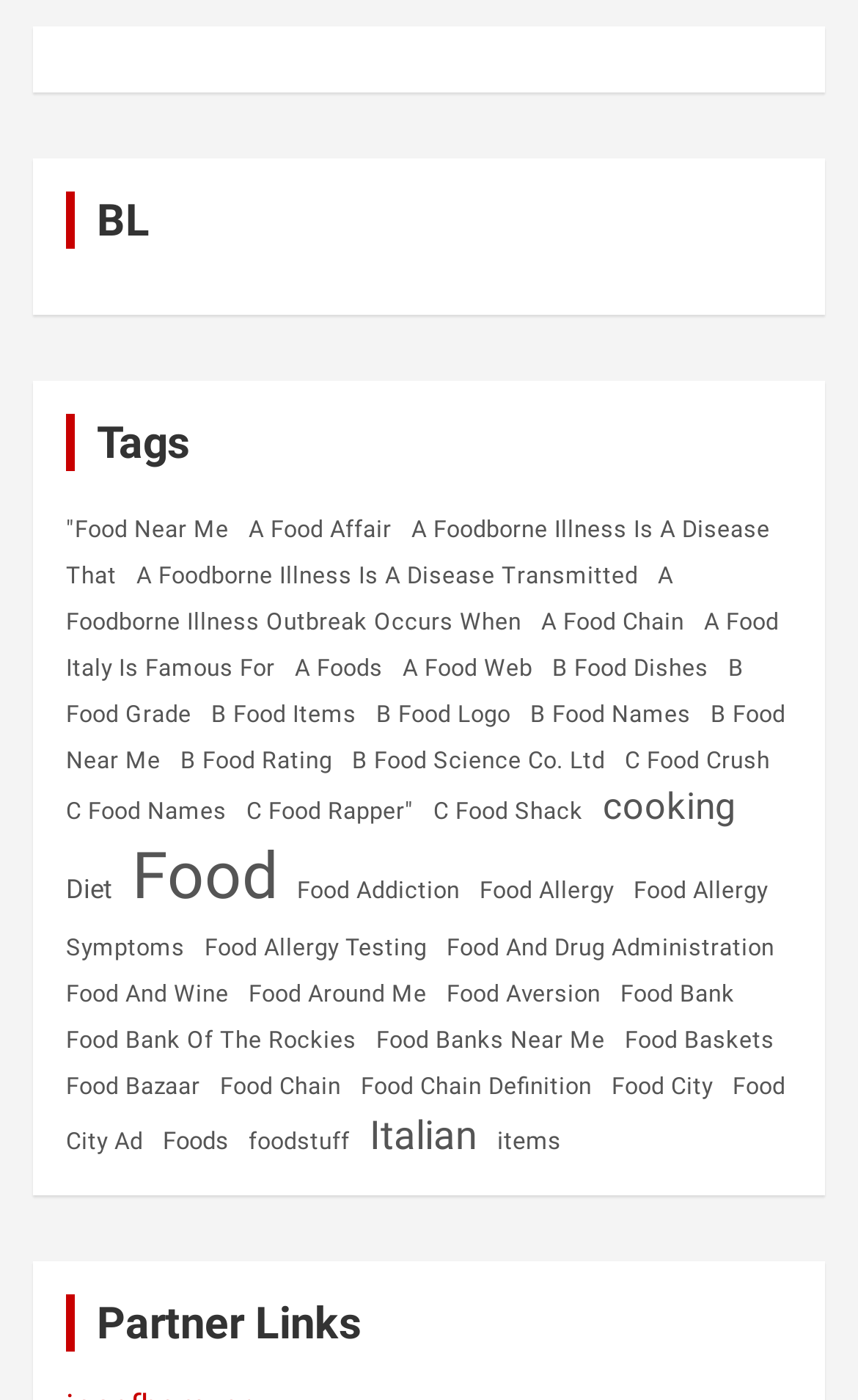Please locate the bounding box coordinates for the element that should be clicked to achieve the following instruction: "Browse 'Italian' food options". Ensure the coordinates are given as four float numbers between 0 and 1, i.e., [left, top, right, bottom].

[0.431, 0.779, 0.556, 0.843]